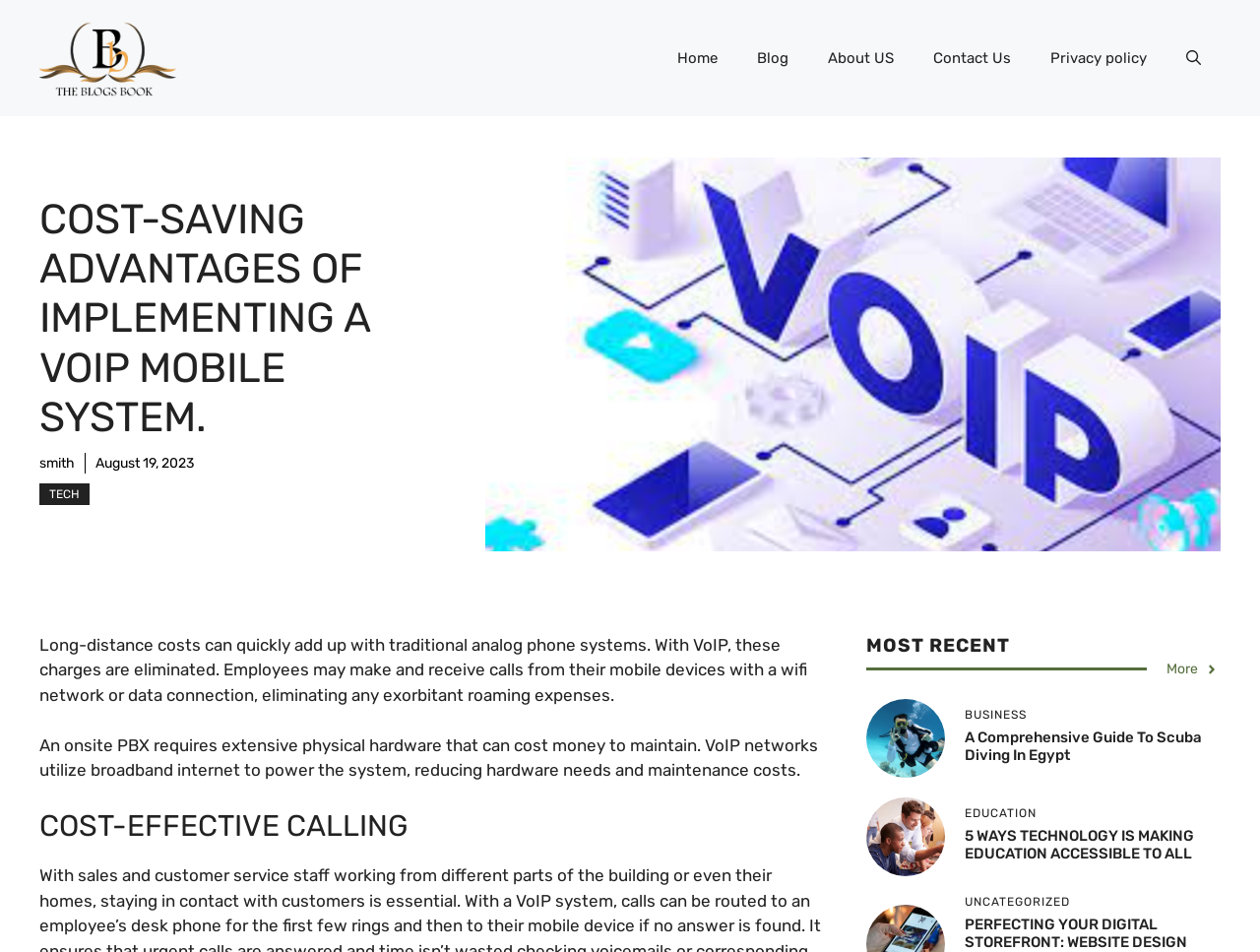Locate the bounding box of the UI element based on this description: "smith". Provide four float numbers between 0 and 1 as [left, top, right, bottom].

[0.031, 0.477, 0.059, 0.495]